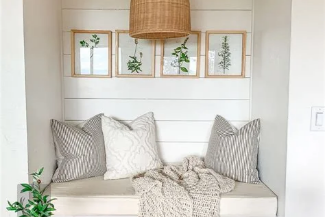Explain the image thoroughly, highlighting all key elements.

The image showcases a cozy reading nook that beautifully blends comfort and decor. Situated against a clean, white-paneled wall, the nook features a cushioned bench adorned with two decorative pillows in soft, neutral tones. Complementing the inviting space is a textured blanket casually draped across the seat, enhancing the cozy aesthetic. Above the bench, a stylish pendant light casts a warm glow, adding to the ambiance. The nook is elegantly framed by four botanical prints that bring a touch of nature indoors, showcasing green foliage that elevates the overall charm of the setting. This arrangement creates an ideal spot for relaxation and enjoyment of a good book.